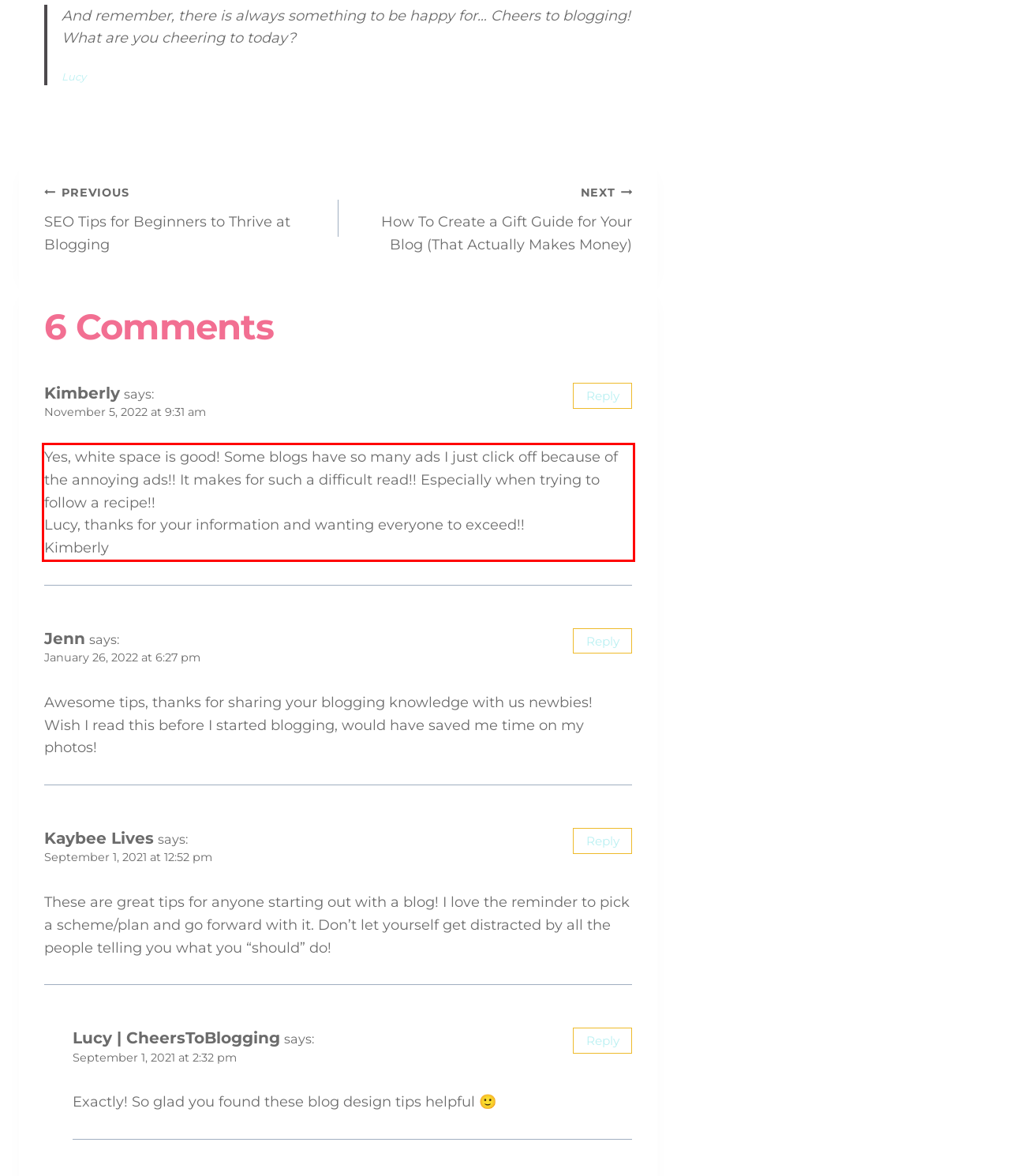You are looking at a screenshot of a webpage with a red rectangle bounding box. Use OCR to identify and extract the text content found inside this red bounding box.

Yes, white space is good! Some blogs have so many ads I just click off because of the annoying ads!! It makes for such a difficult read!! Especially when trying to follow a recipe!! Lucy, thanks for your information and wanting everyone to exceed!! Kimberly